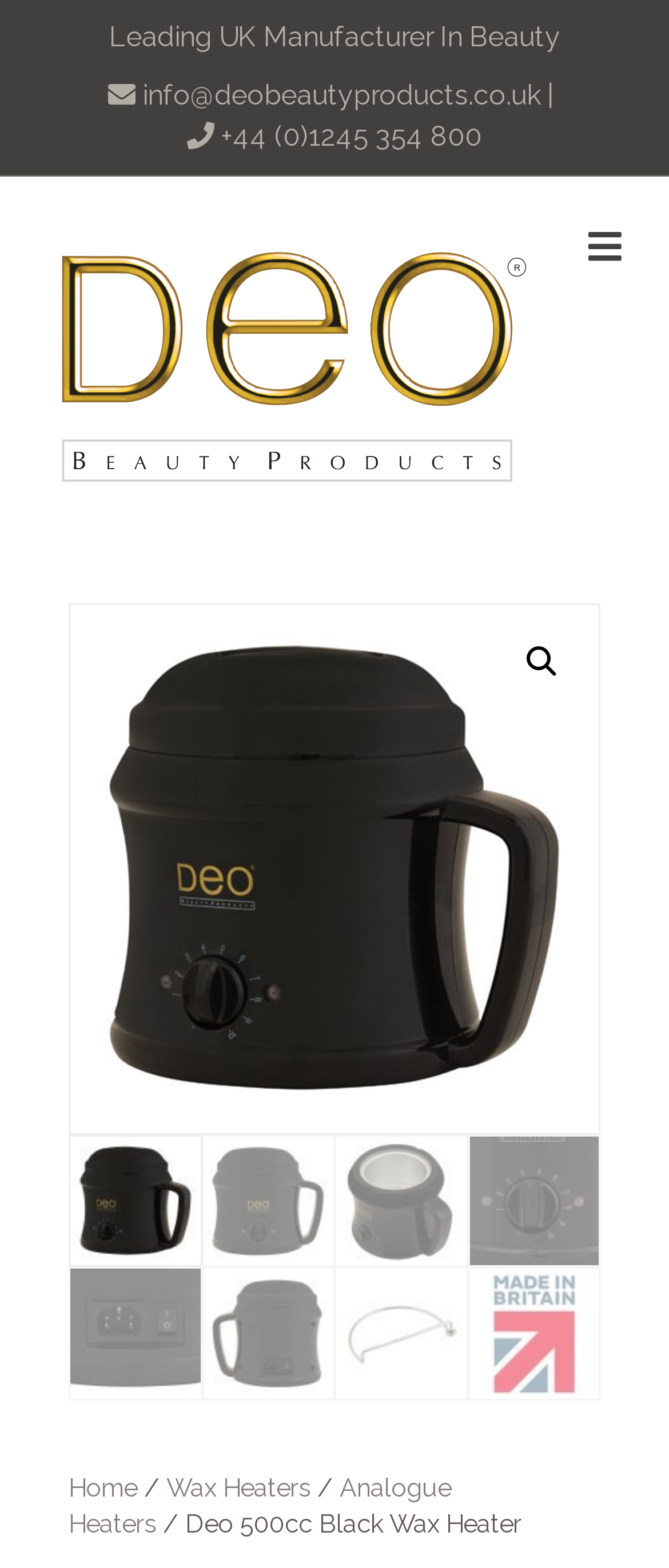What is the purpose of the wax heater?
Could you please answer the question thoroughly and with as much detail as possible?

Although not explicitly stated on the webpage, based on the meta description, it can be inferred that the wax heater is used for depilatory hair removal and paraffin treatments.